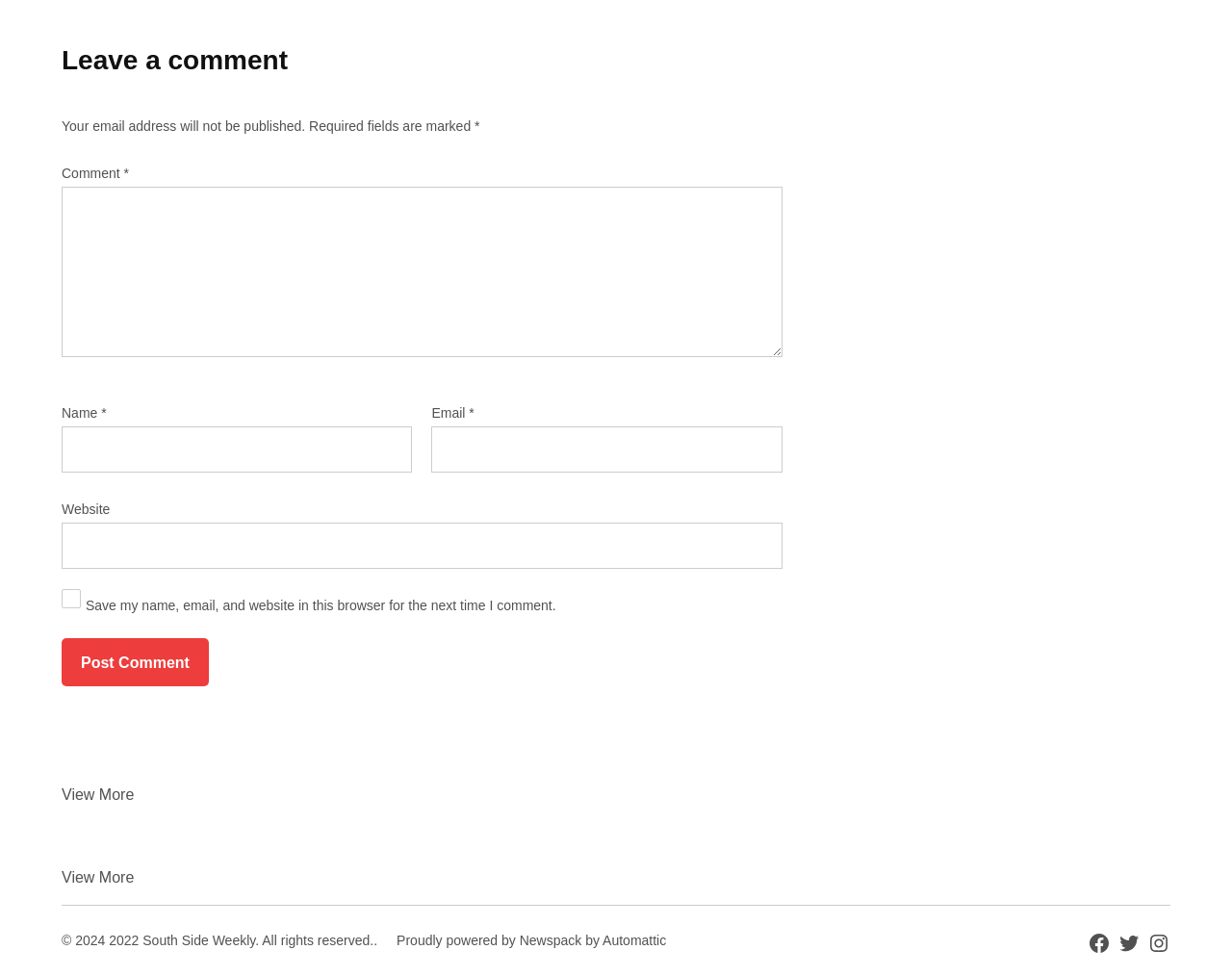What is the copyright year of the webpage?
Could you answer the question with a detailed and thorough explanation?

The copyright year of the webpage is mentioned at the bottom of the page, which is 2024 2022. This indicates that the content on the webpage is owned by South Side Weekly and is protected by copyright laws.